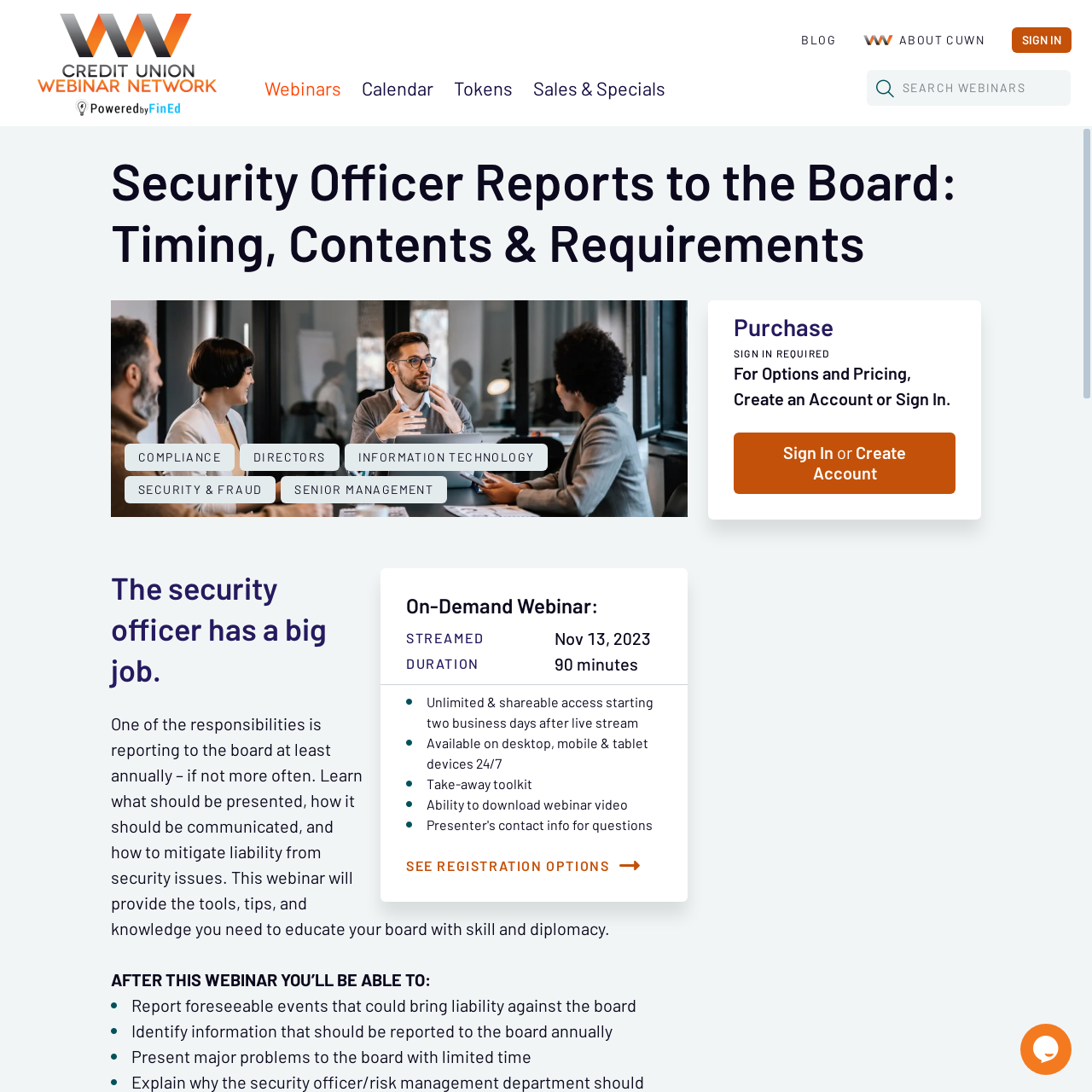Please find and give the text of the main heading on the webpage.

Security Officer Reports to the Board: Timing, Contents & Requirements